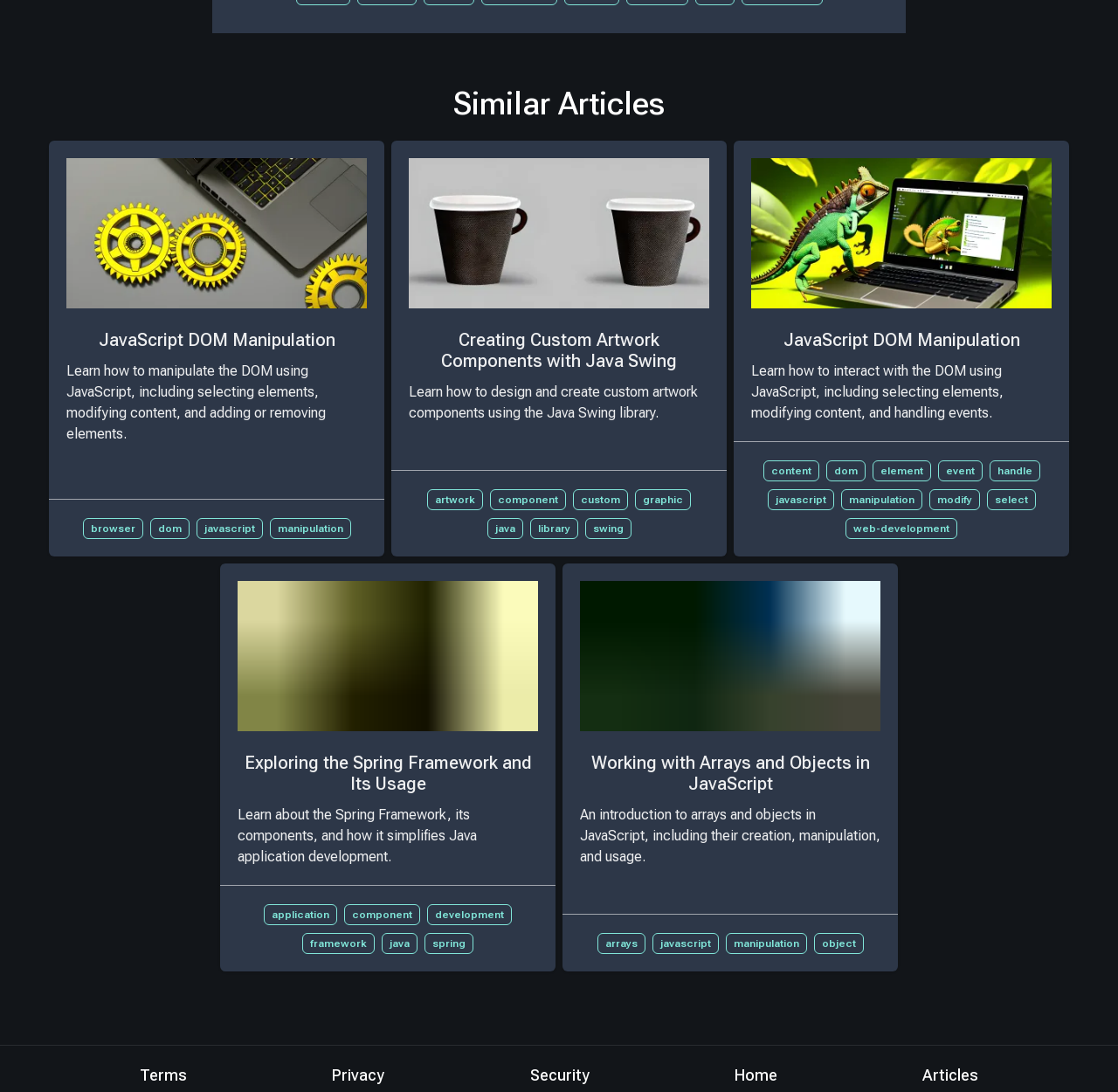Extract the bounding box for the UI element that matches this description: "Family Life Insurance".

None